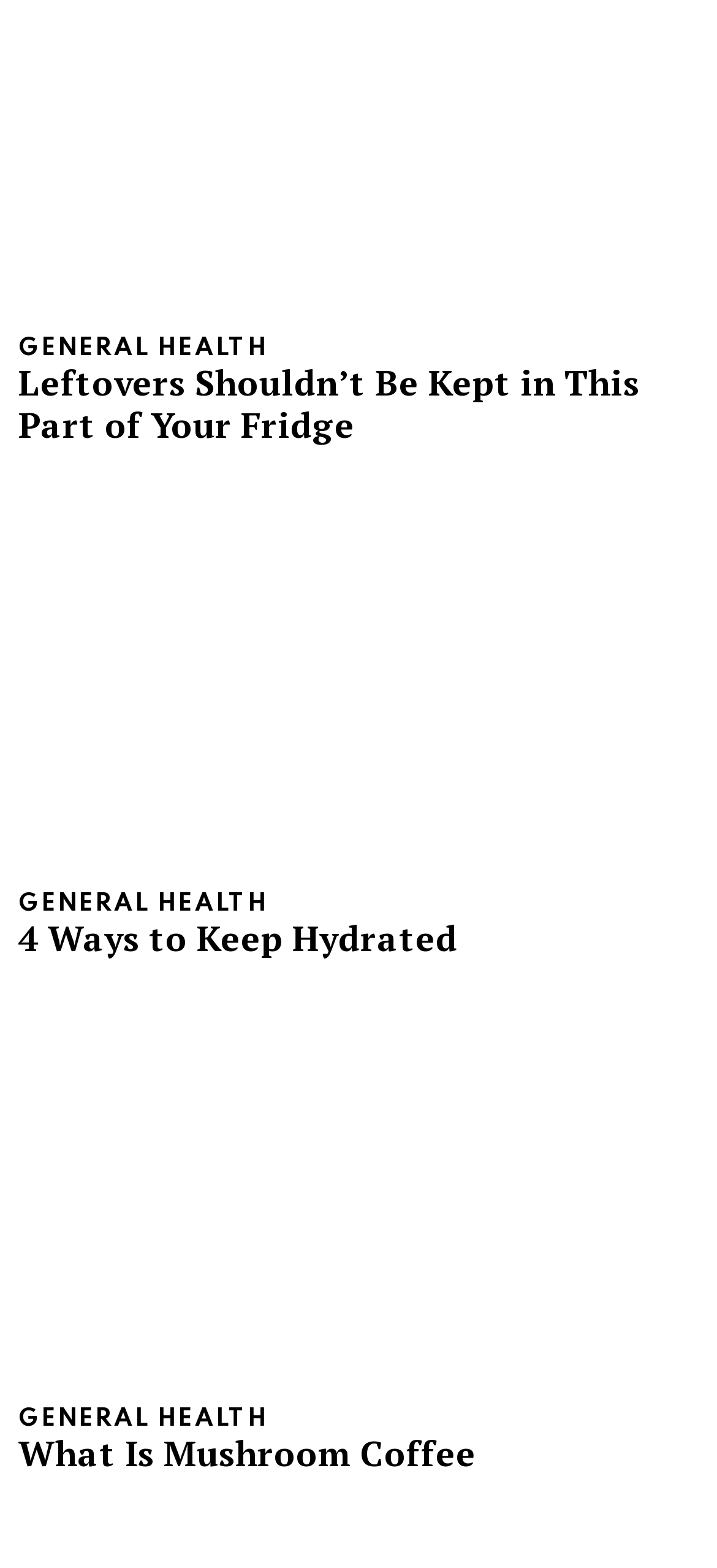What is the title of the second article?
Refer to the image and provide a one-word or short phrase answer.

4 Ways to Keep Hydrated